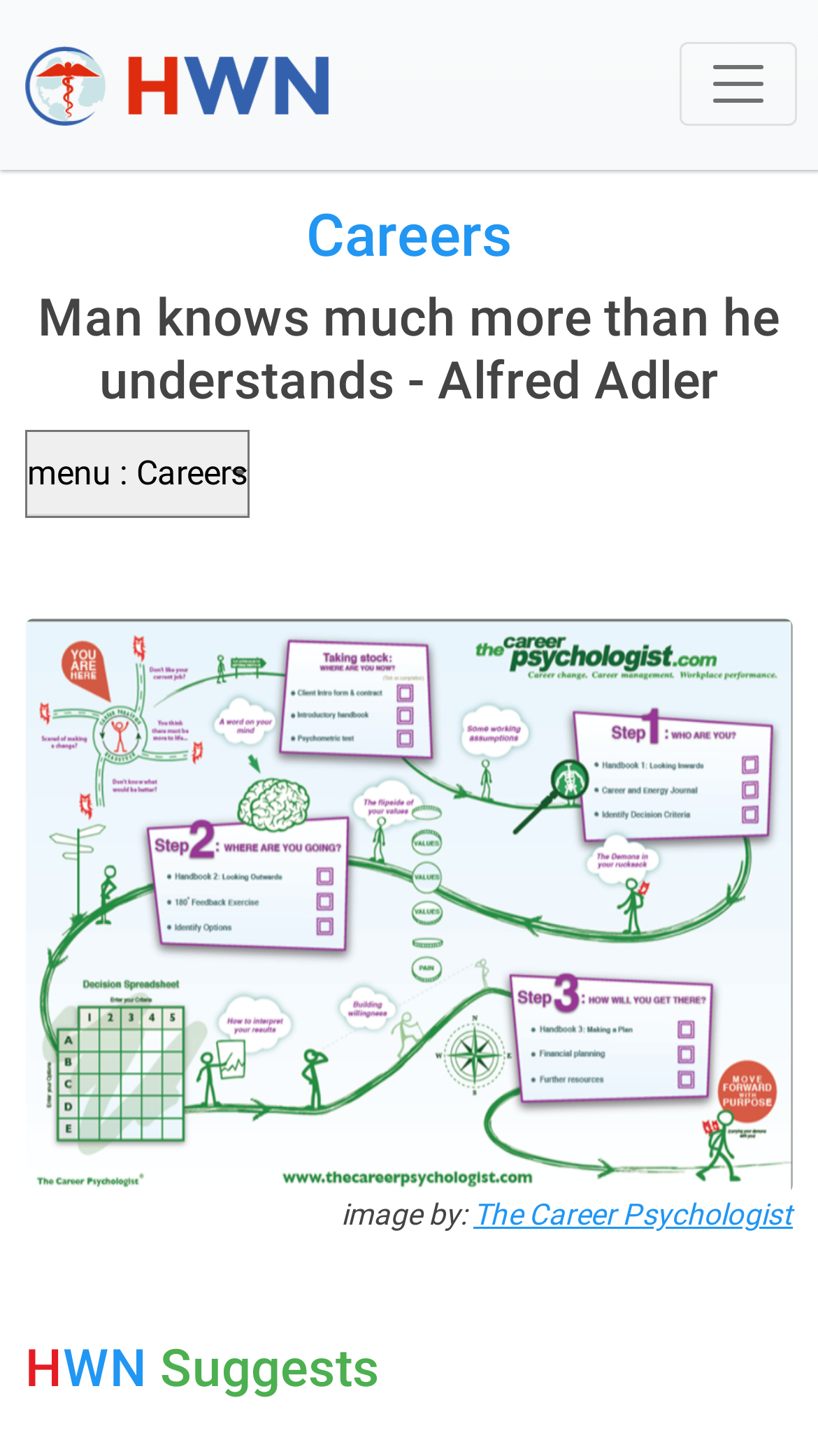What is the quote on the webpage?
Answer the question with a single word or phrase derived from the image.

Man knows much more than he understands - Alfred Adler